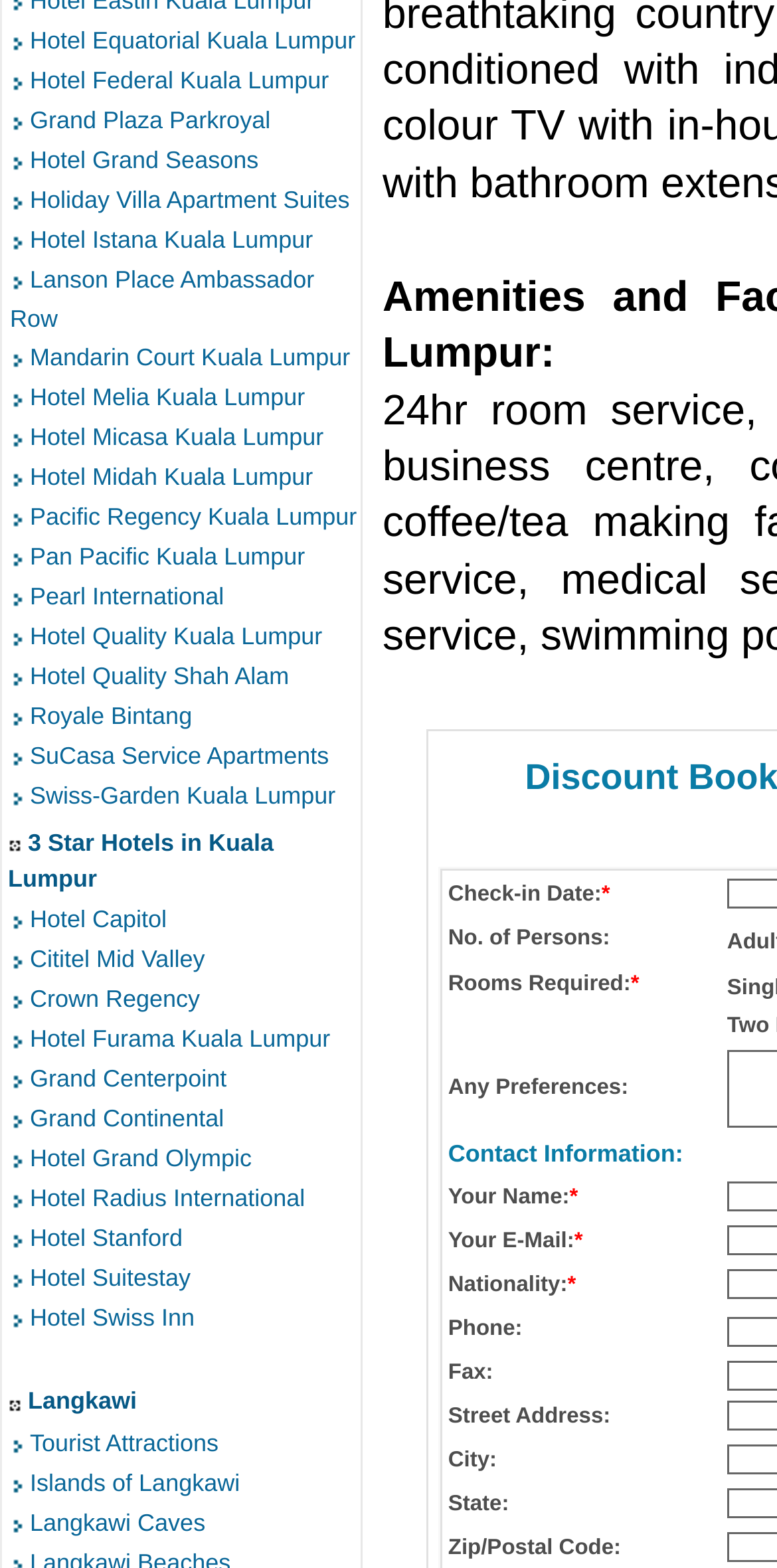Give a one-word or short phrase answer to this question: 
How many form fields are there in the webpage?

9